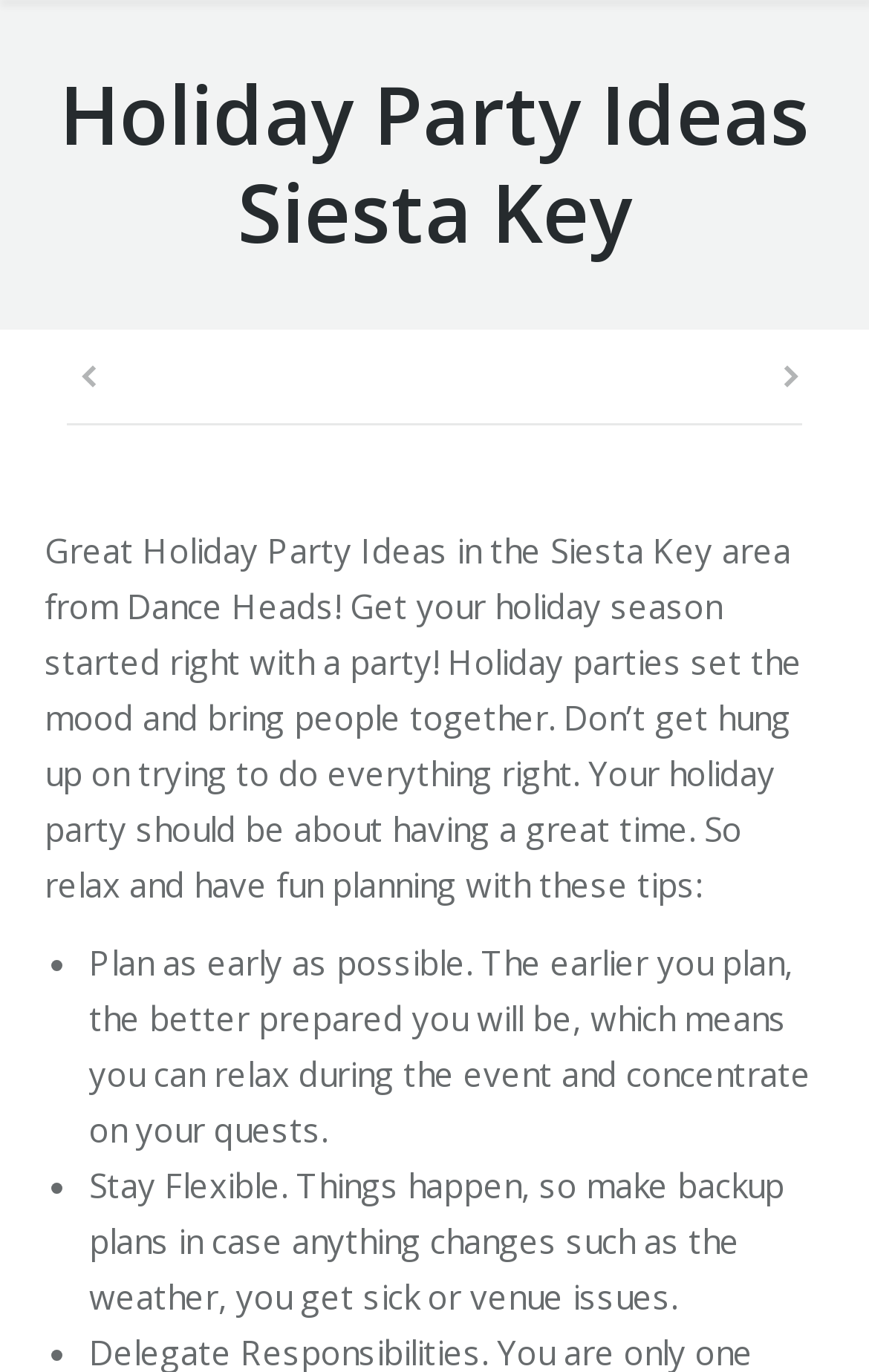Can you give a comprehensive explanation to the question given the content of the image?
How many tips are provided for planning a holiday party?

There are two tips provided for planning a holiday party, which are 'Plan as early as possible' and 'Stay Flexible', indicated by the list markers '•' and the corresponding static text.